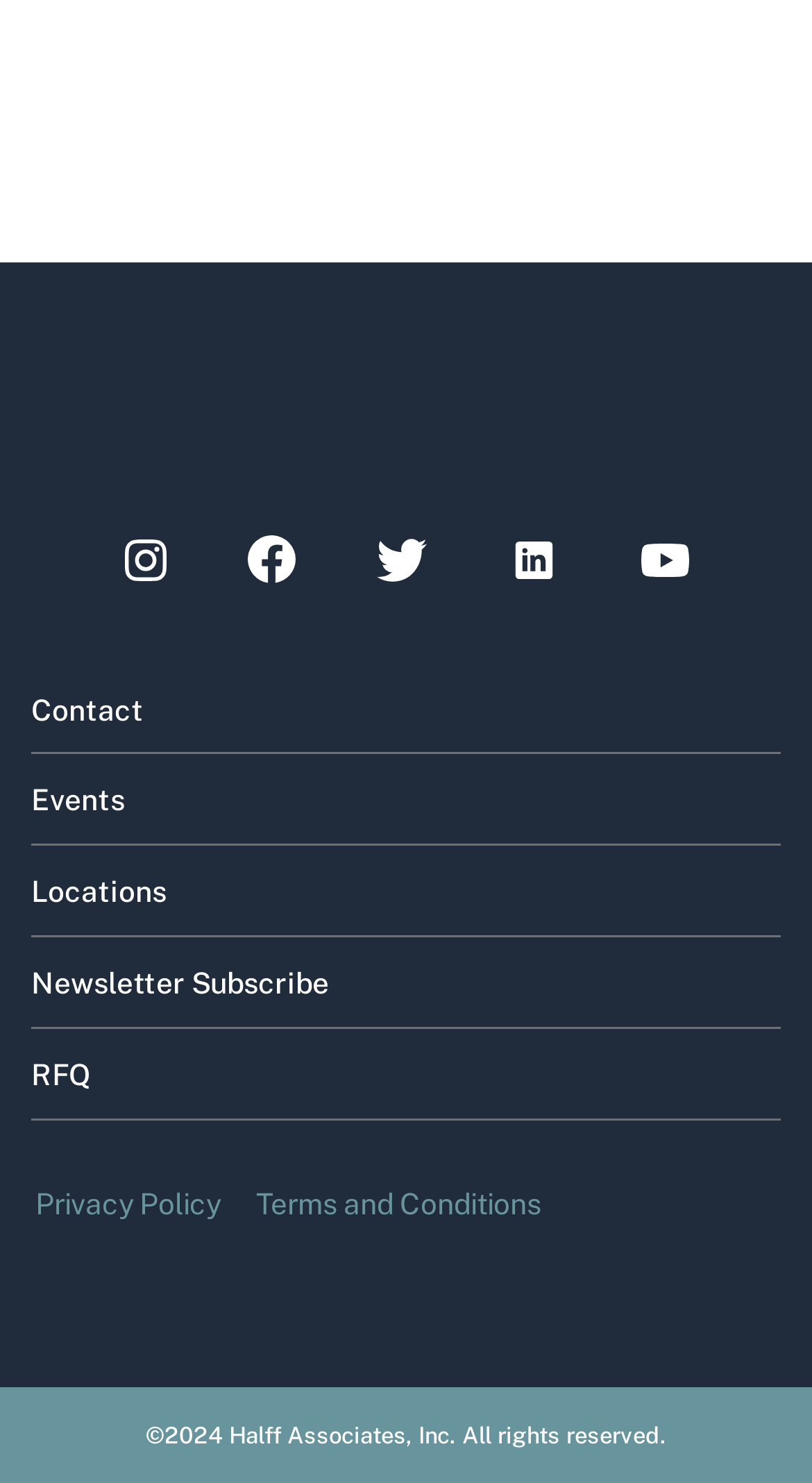Please determine the bounding box coordinates of the section I need to click to accomplish this instruction: "go to Contact page".

[0.038, 0.448, 0.962, 0.508]